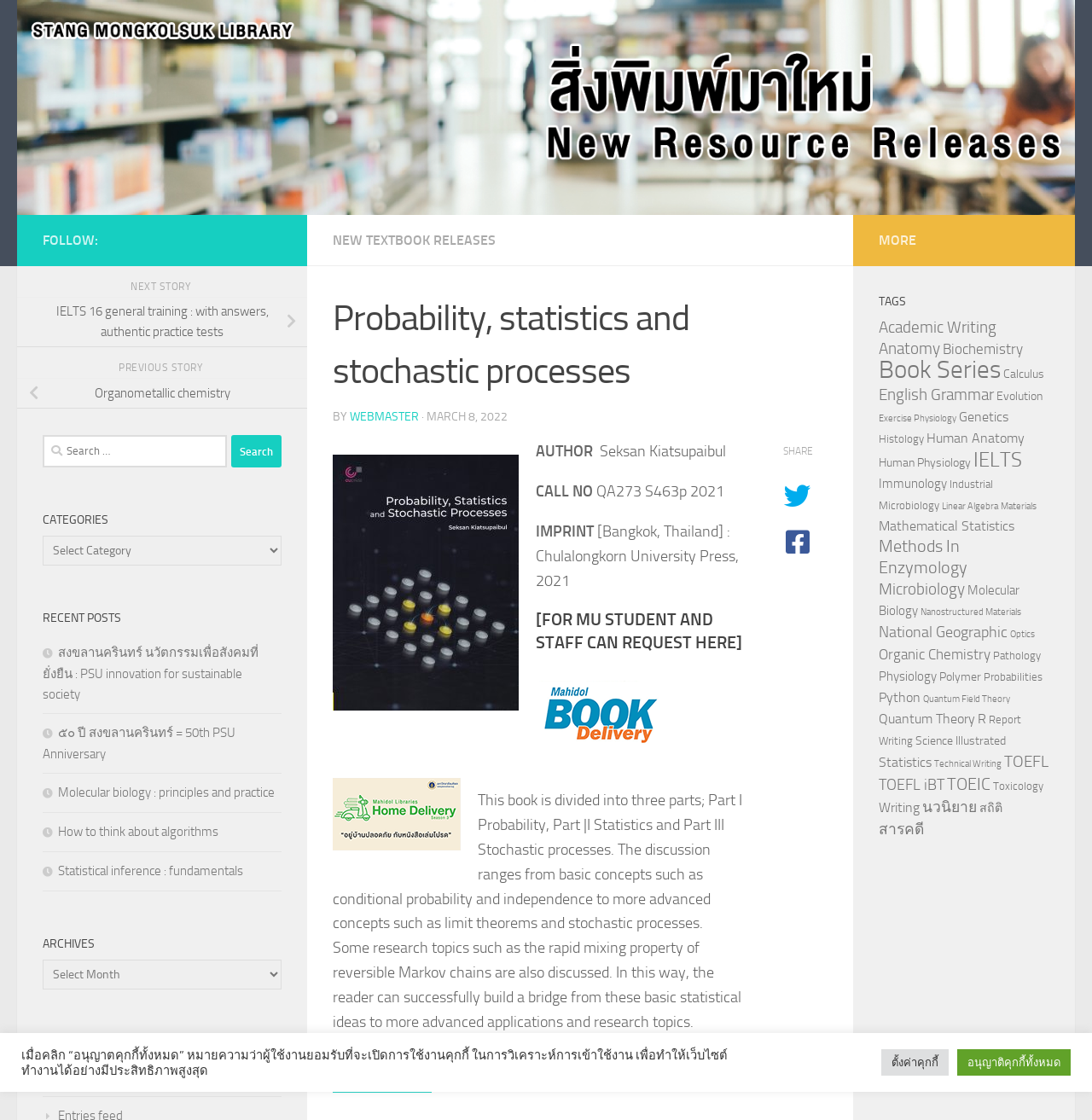How many parts does this book have?
Please describe in detail the information shown in the image to answer the question.

I found the number of parts by reading the static text element with the text 'This book is divided into three parts; Part I Probability, Part II Statistics and Part III Stochastic processes'.